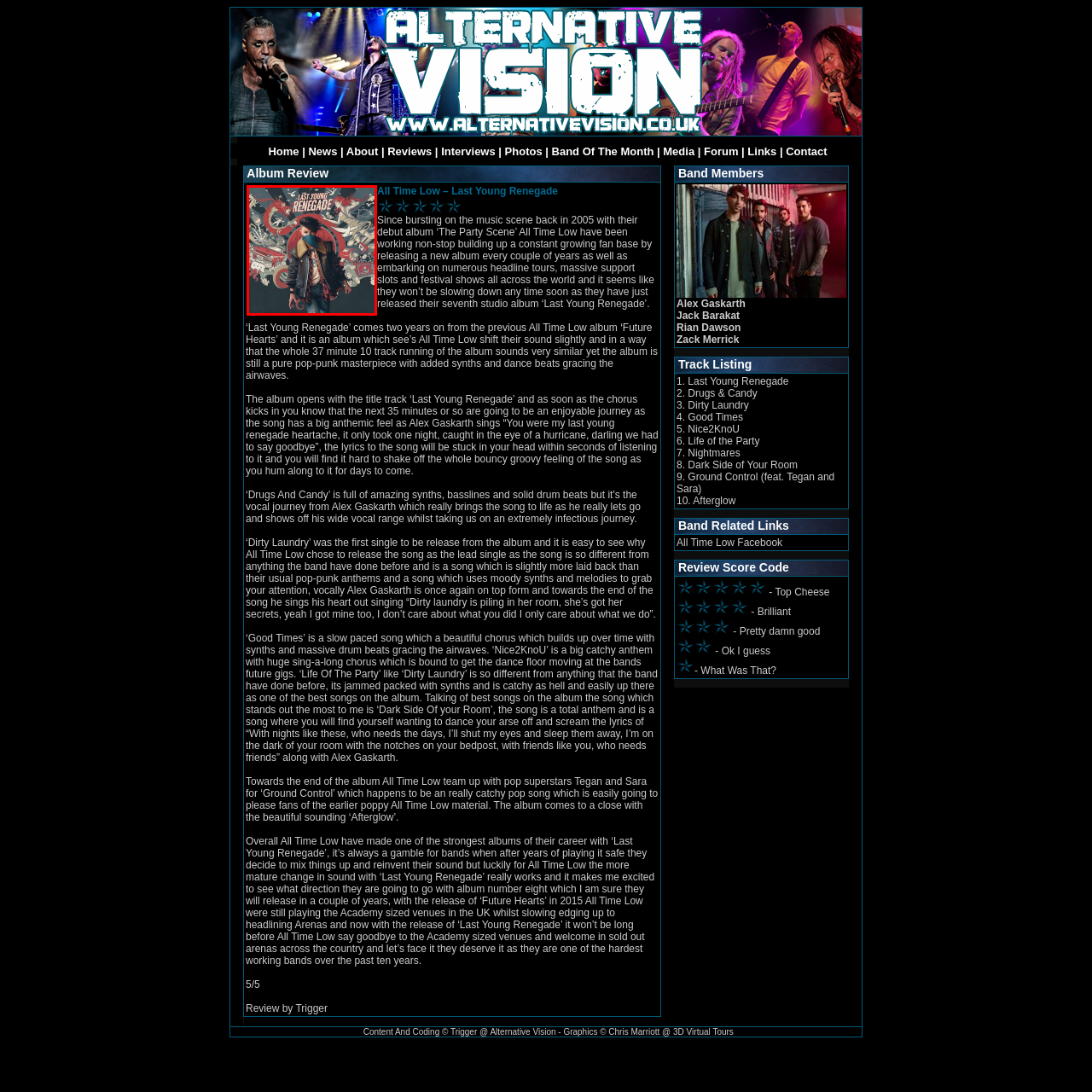What is the figure in the album cover wearing?
Check the image encapsulated by the red bounding box and answer the question comprehensively.

The caption describes the figure in the album cover as wearing an edgy leather jacket and a blue scarf, which contributes to the sense of rebellion and individuality.